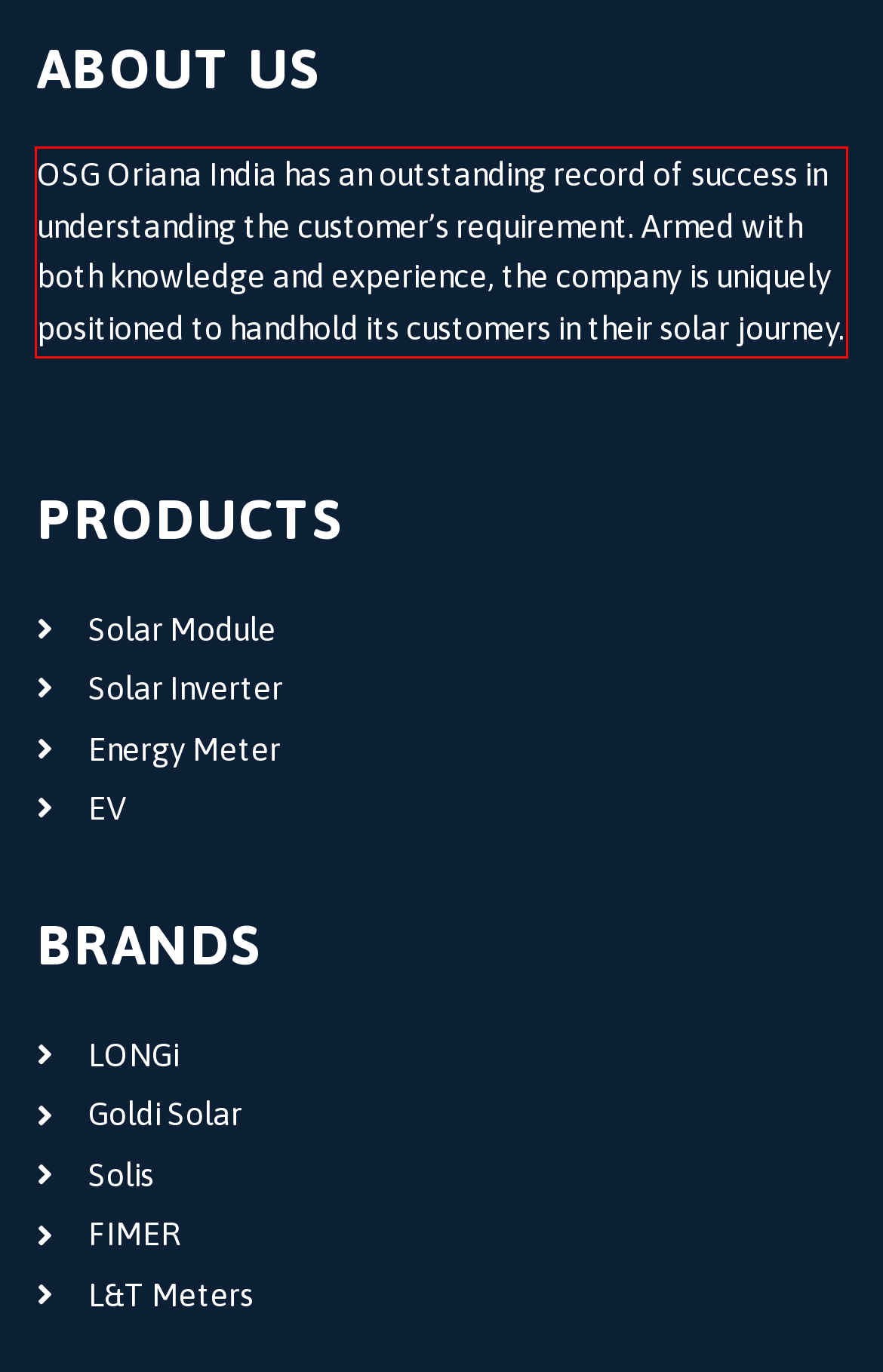Please identify the text within the red rectangular bounding box in the provided webpage screenshot.

OSG Oriana India has an outstanding record of success in understanding the customer’s requirement. Armed with both knowledge and experience, the company is uniquely positioned to handhold its customers in their solar journey.